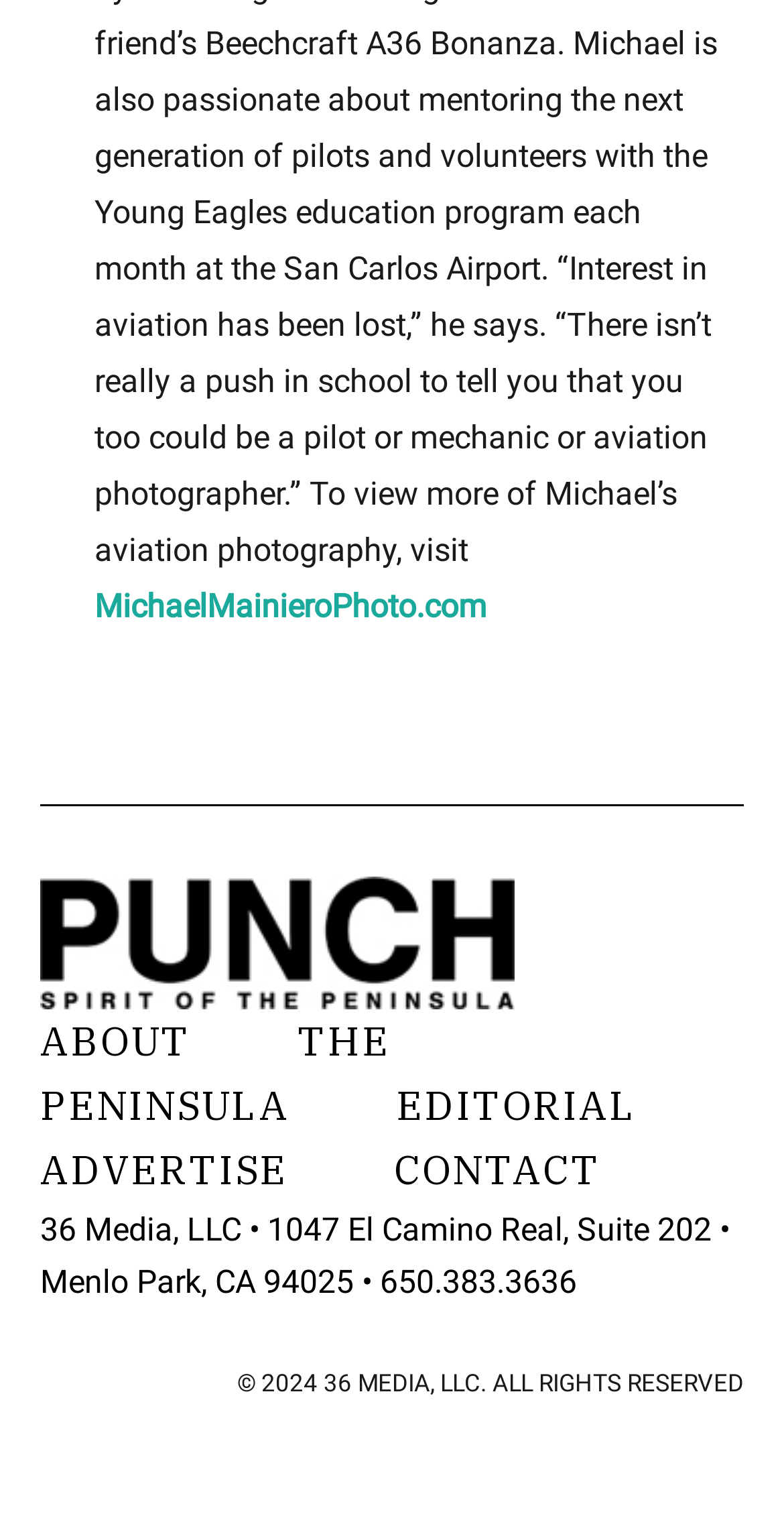How many main sections are there in the navigation menu?
Please look at the screenshot and answer using one word or phrase.

5